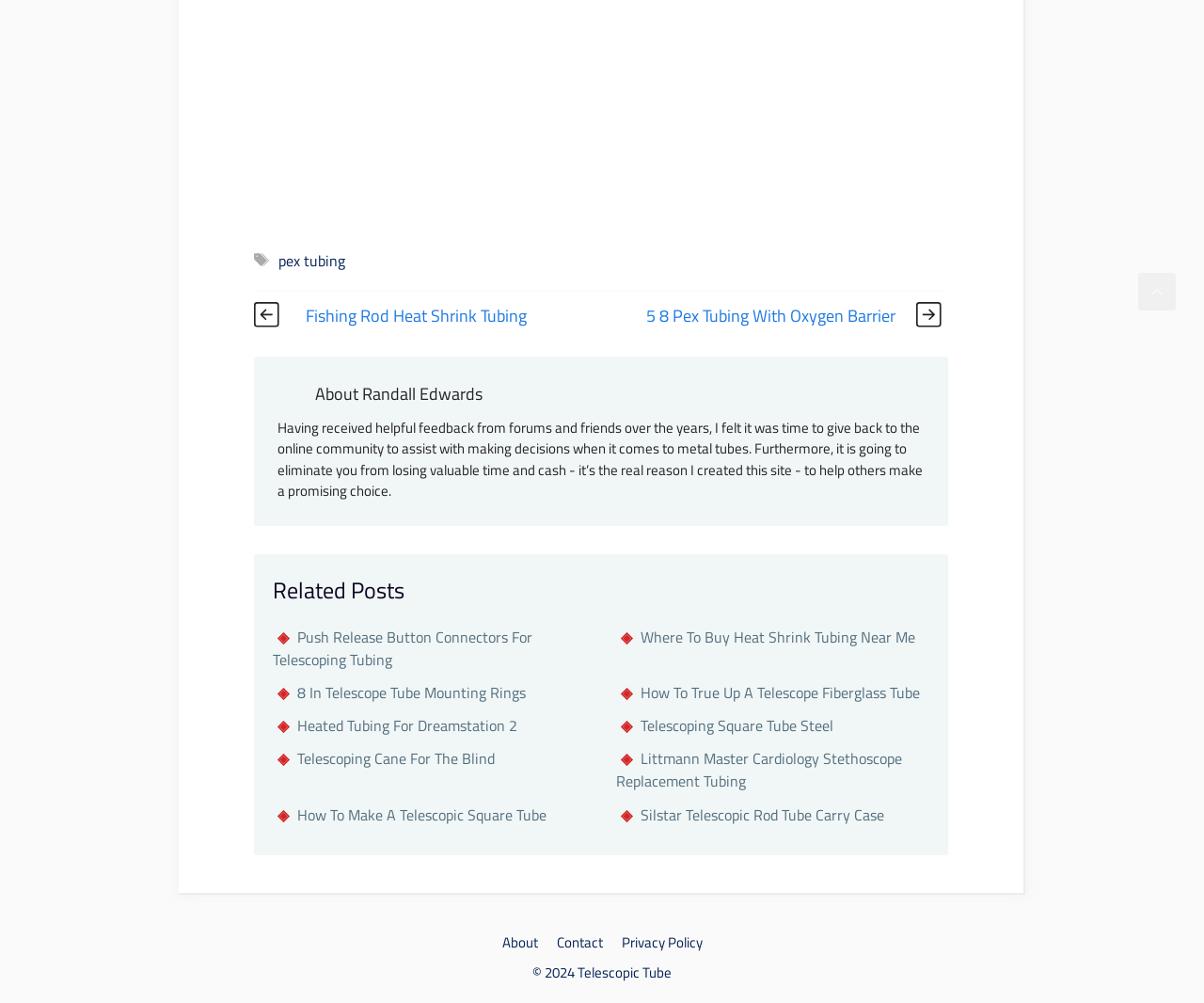What is the topic of the related posts?
Using the image as a reference, give a one-word or short phrase answer.

Metal tubes